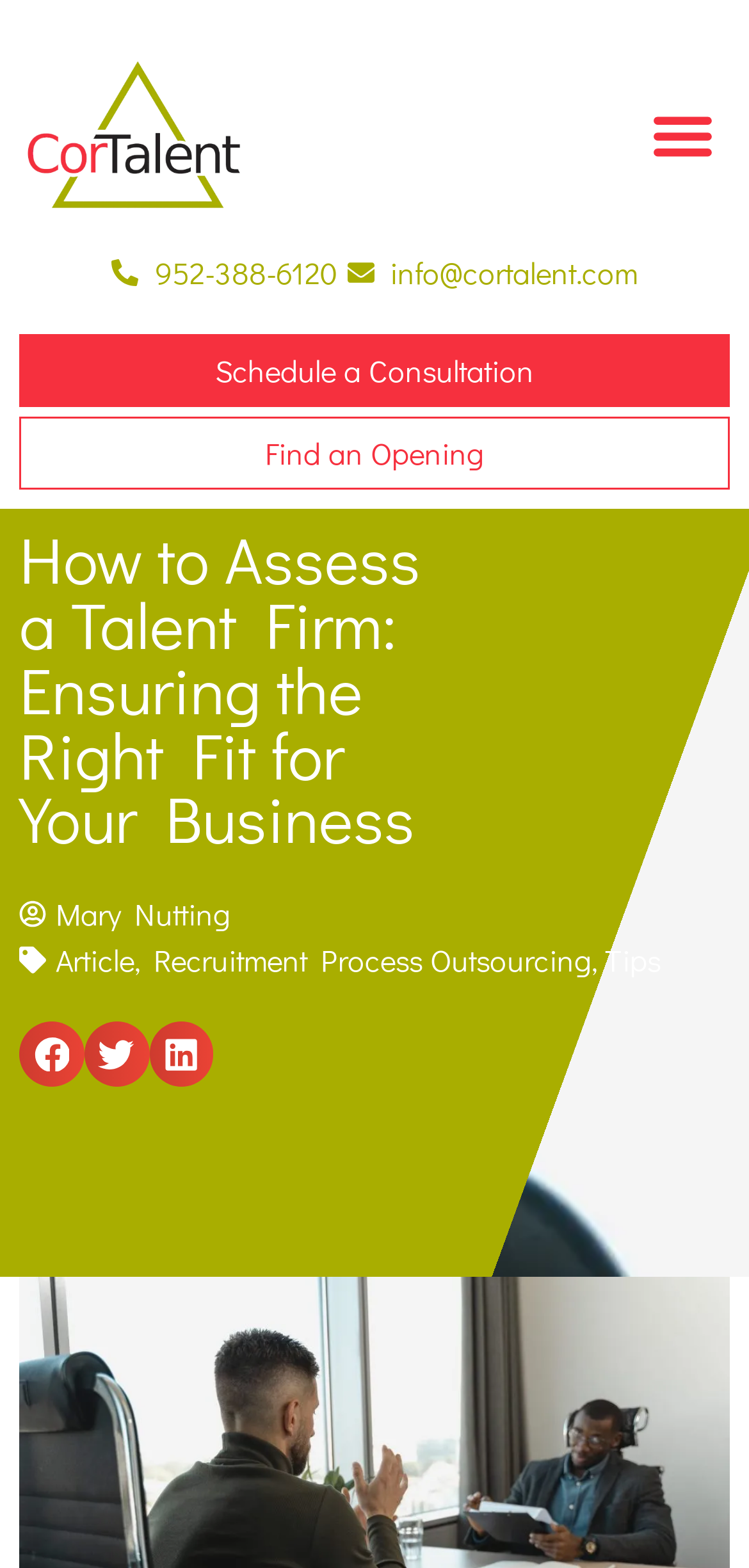Please specify the bounding box coordinates of the area that should be clicked to accomplish the following instruction: "Toggle the menu". The coordinates should consist of four float numbers between 0 and 1, i.e., [left, top, right, bottom].

[0.847, 0.055, 0.974, 0.116]